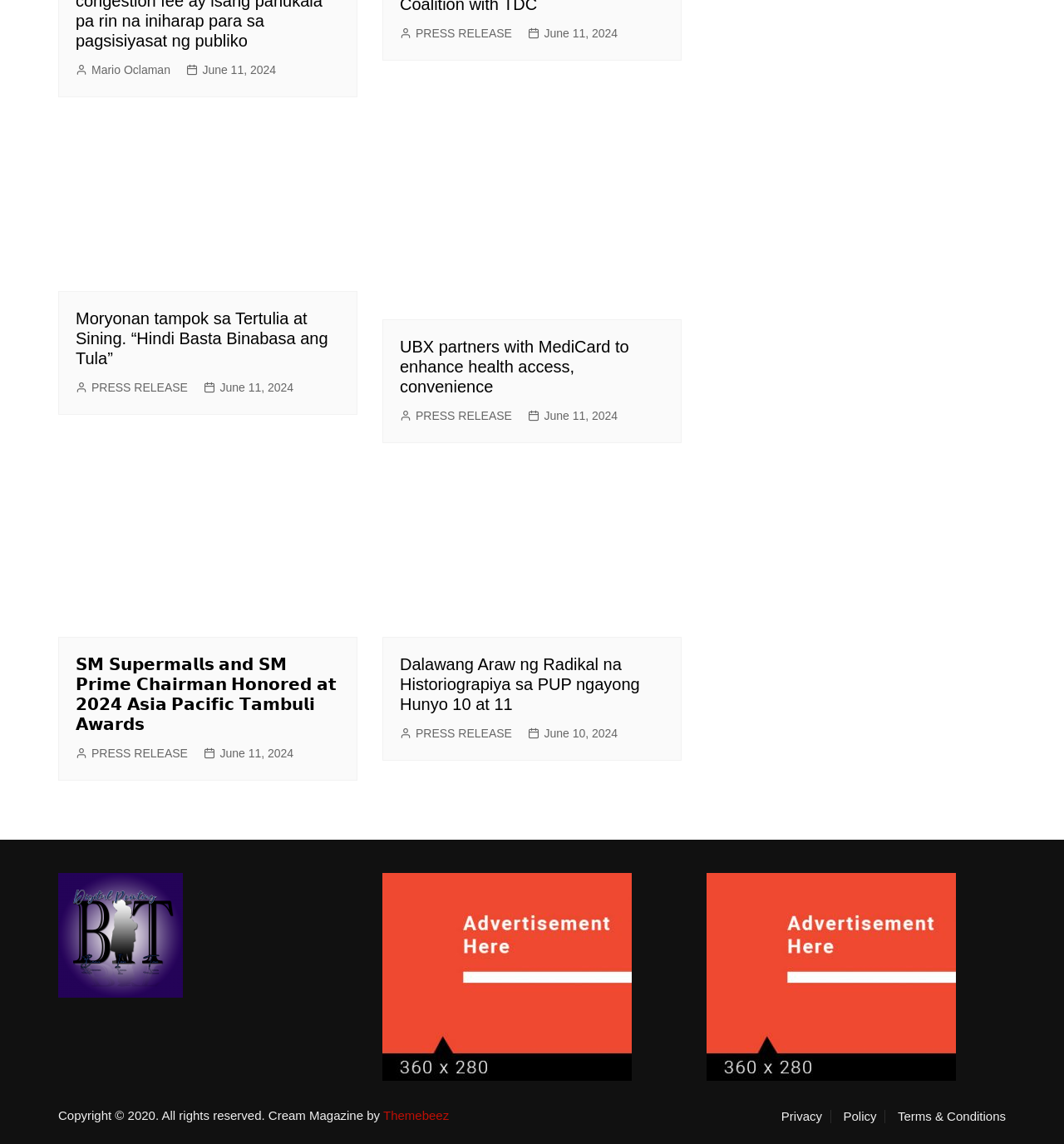Can you find the bounding box coordinates for the UI element given this description: "PRESS RELEASE"? Provide the coordinates as four float numbers between 0 and 1: [left, top, right, bottom].

[0.071, 0.331, 0.177, 0.347]